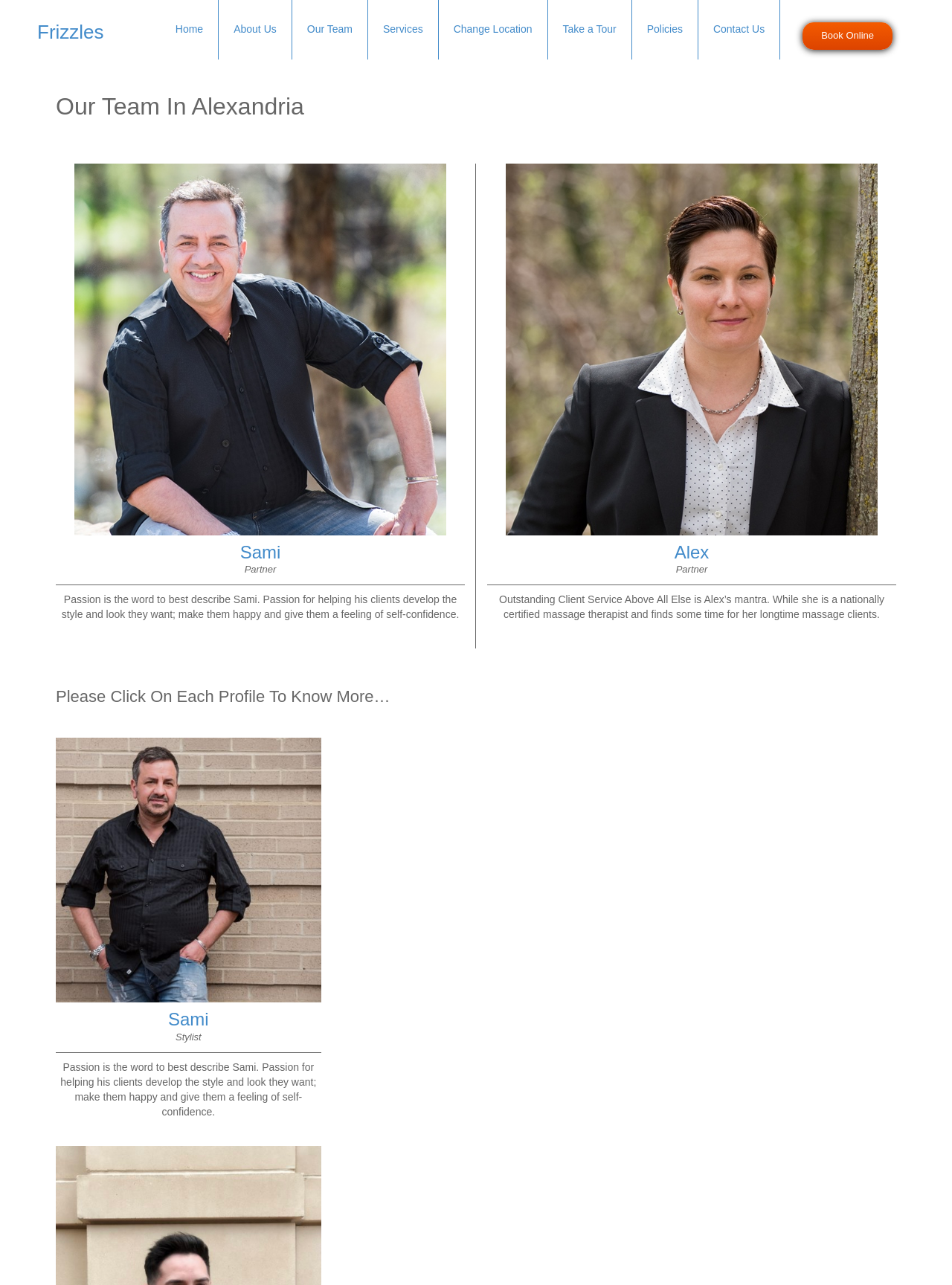What is Sami's profession?
Please provide a single word or phrase in response based on the screenshot.

Stylist